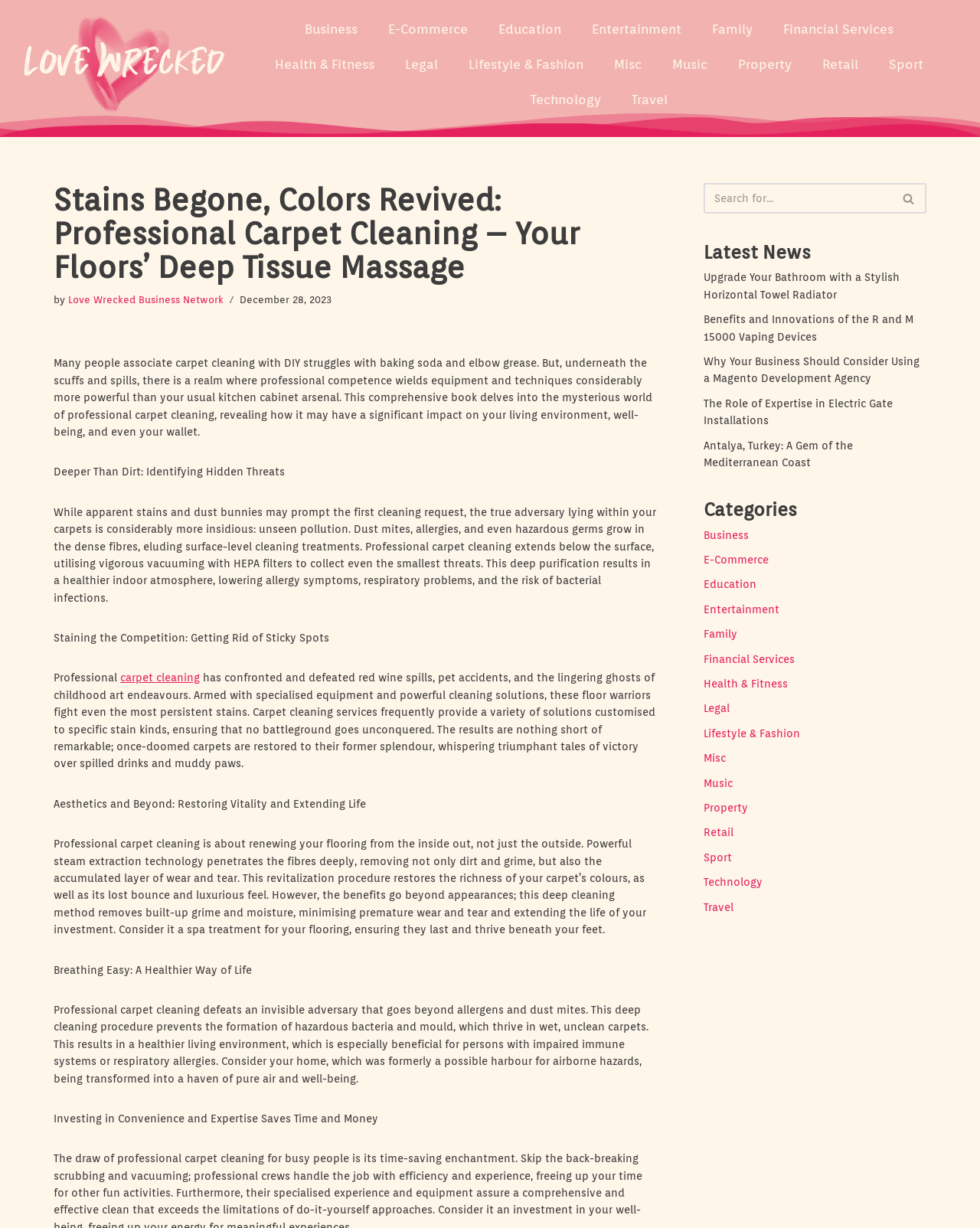Pinpoint the bounding box coordinates of the element you need to click to execute the following instruction: "View 'Date Index'". The bounding box should be represented by four float numbers between 0 and 1, in the format [left, top, right, bottom].

None